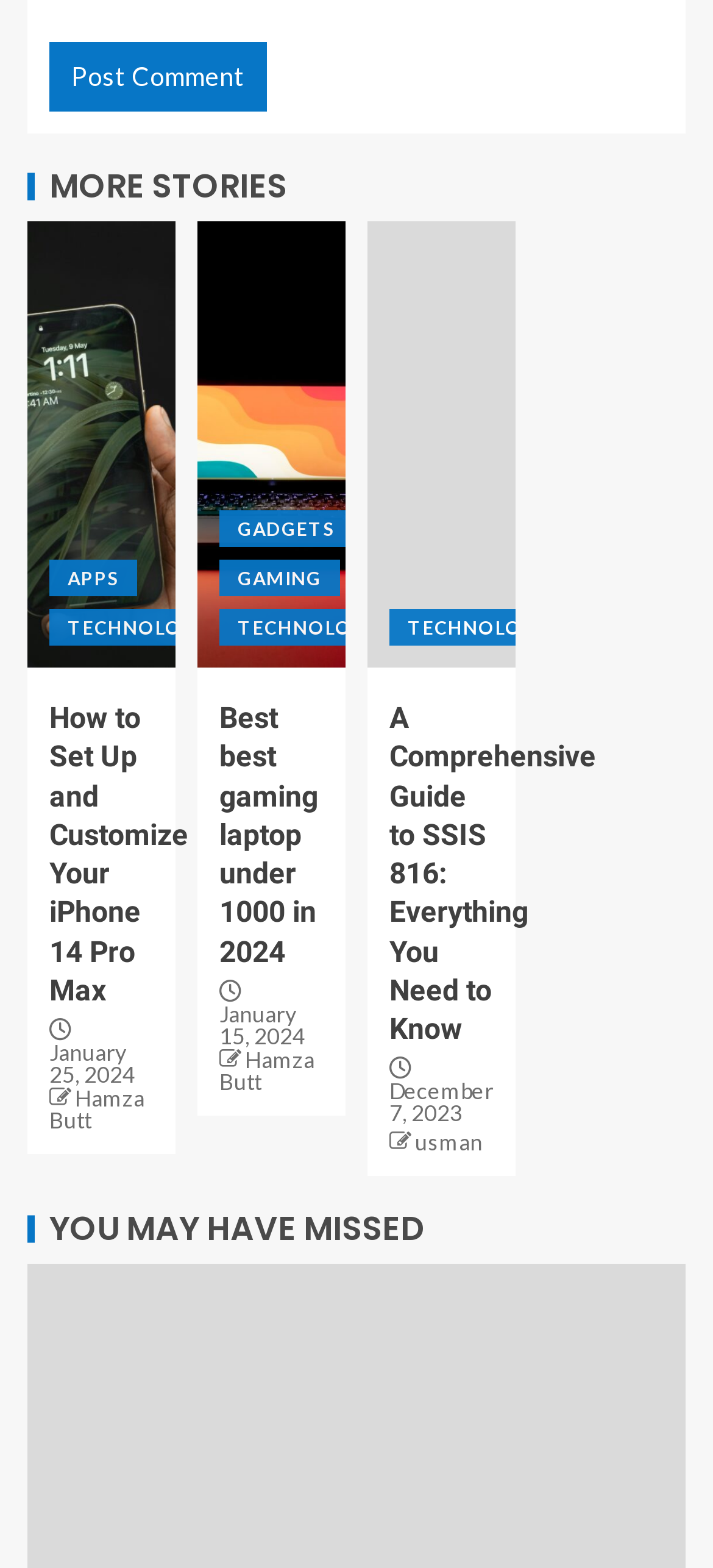Locate the bounding box coordinates of the segment that needs to be clicked to meet this instruction: "Check the article 'Best gaming laptop under 1000 in 2024'".

[0.308, 0.446, 0.454, 0.619]